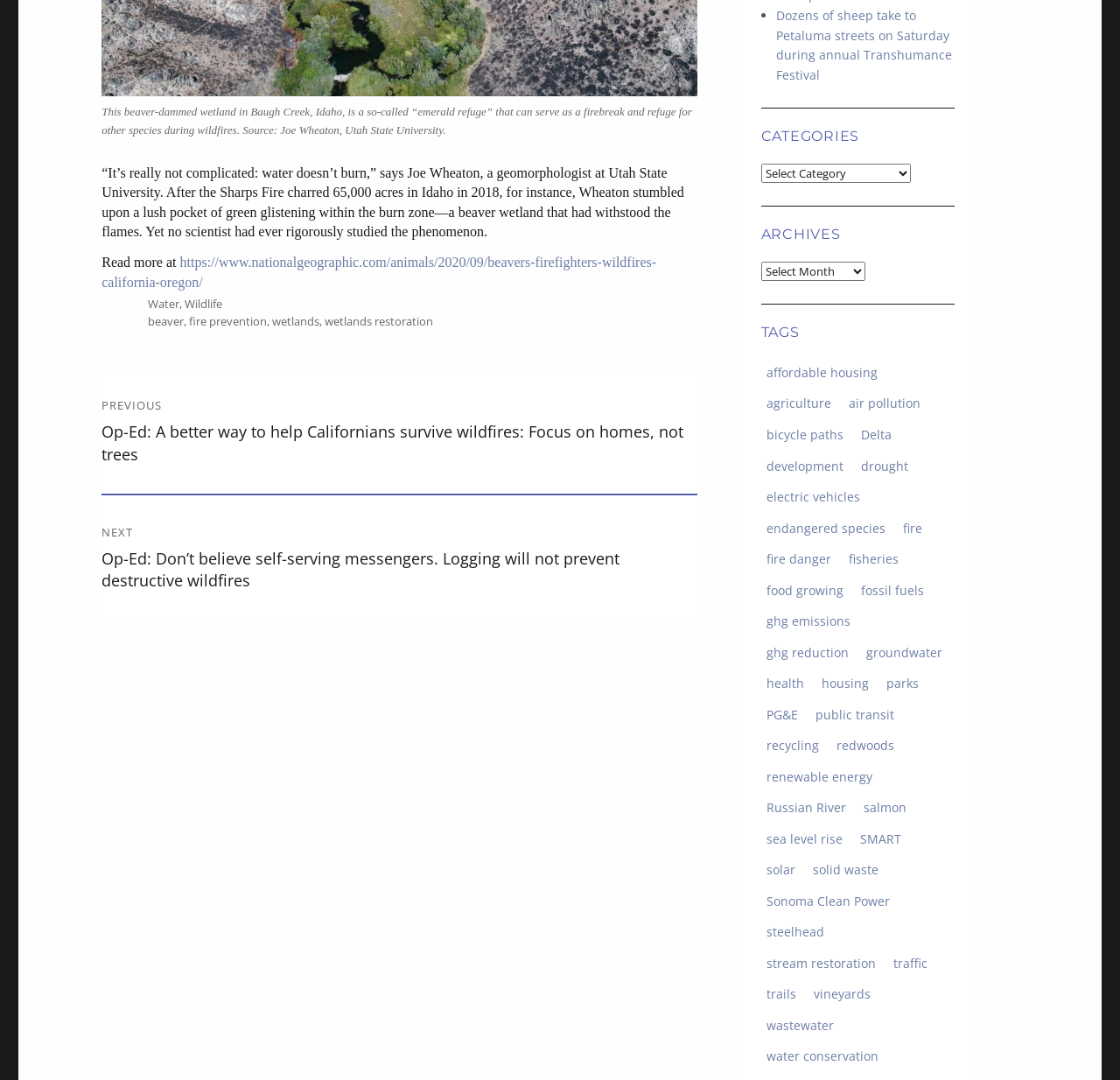Find the bounding box coordinates of the clickable region needed to perform the following instruction: "Read more about beavers as firefighters". The coordinates should be provided as four float numbers between 0 and 1, i.e., [left, top, right, bottom].

[0.091, 0.236, 0.586, 0.268]